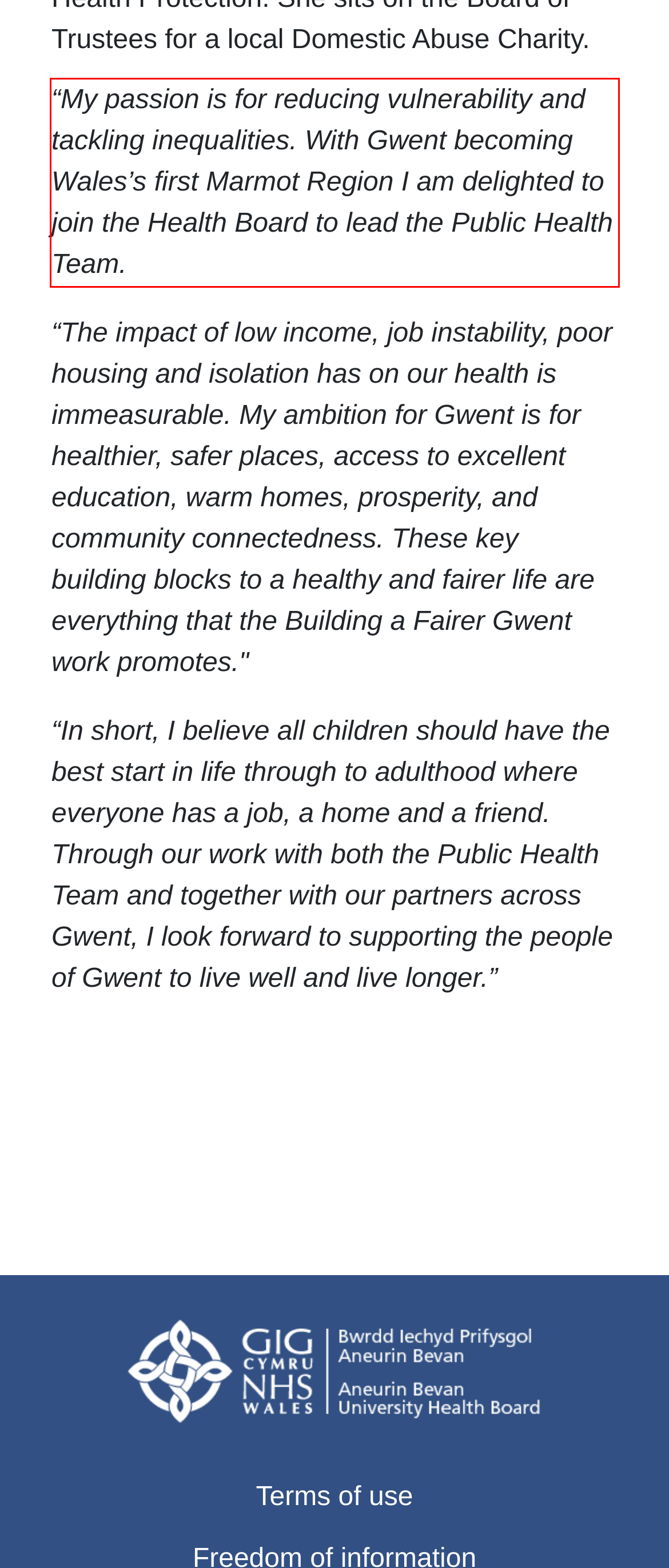By examining the provided screenshot of a webpage, recognize the text within the red bounding box and generate its text content.

“My passion is for reducing vulnerability and tackling inequalities. With Gwent becoming Wales’s first Marmot Region I am delighted to join the Health Board to lead the Public Health Team.